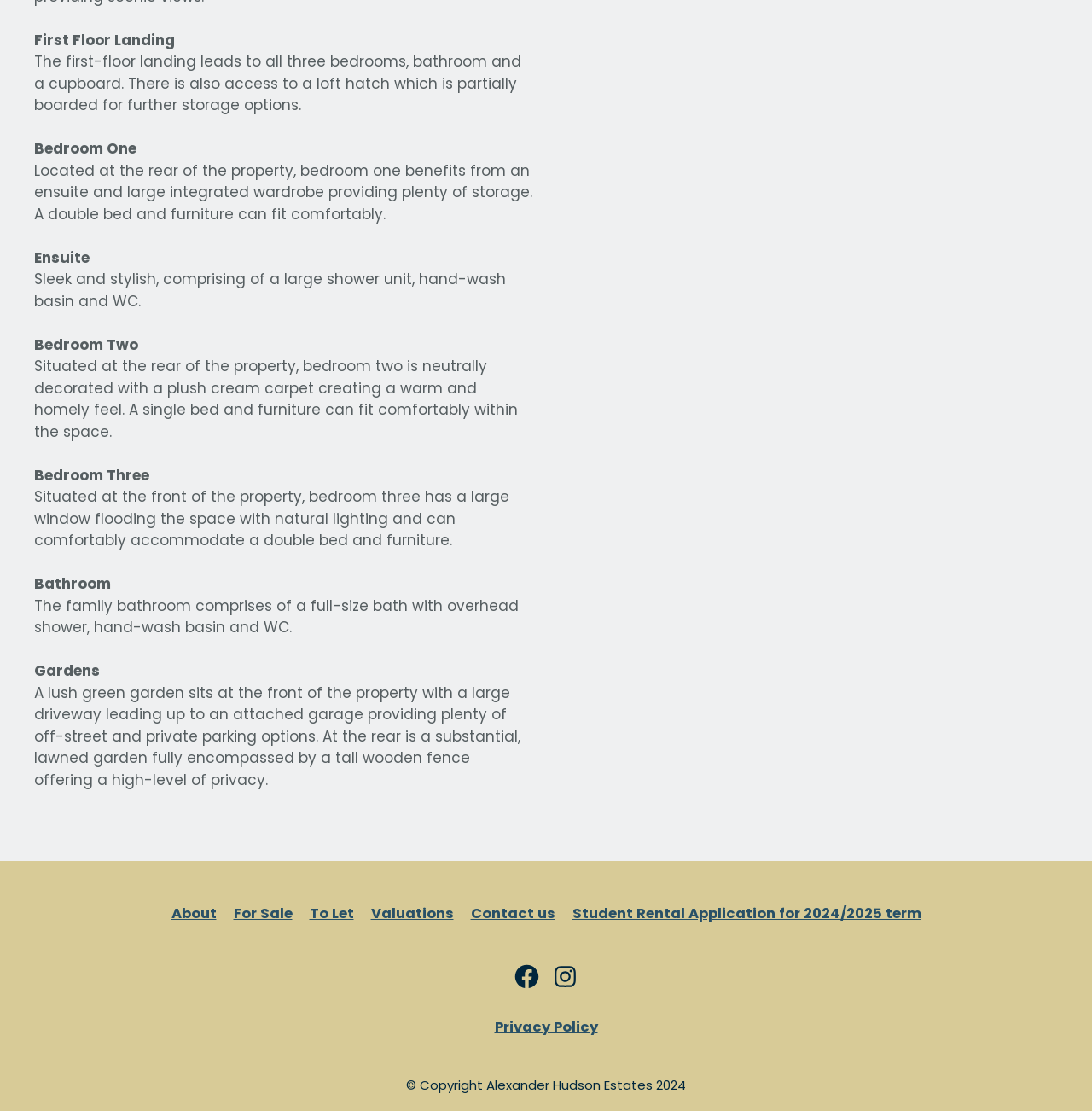What is the purpose of the loft hatch?
Please answer using one word or phrase, based on the screenshot.

Further storage options